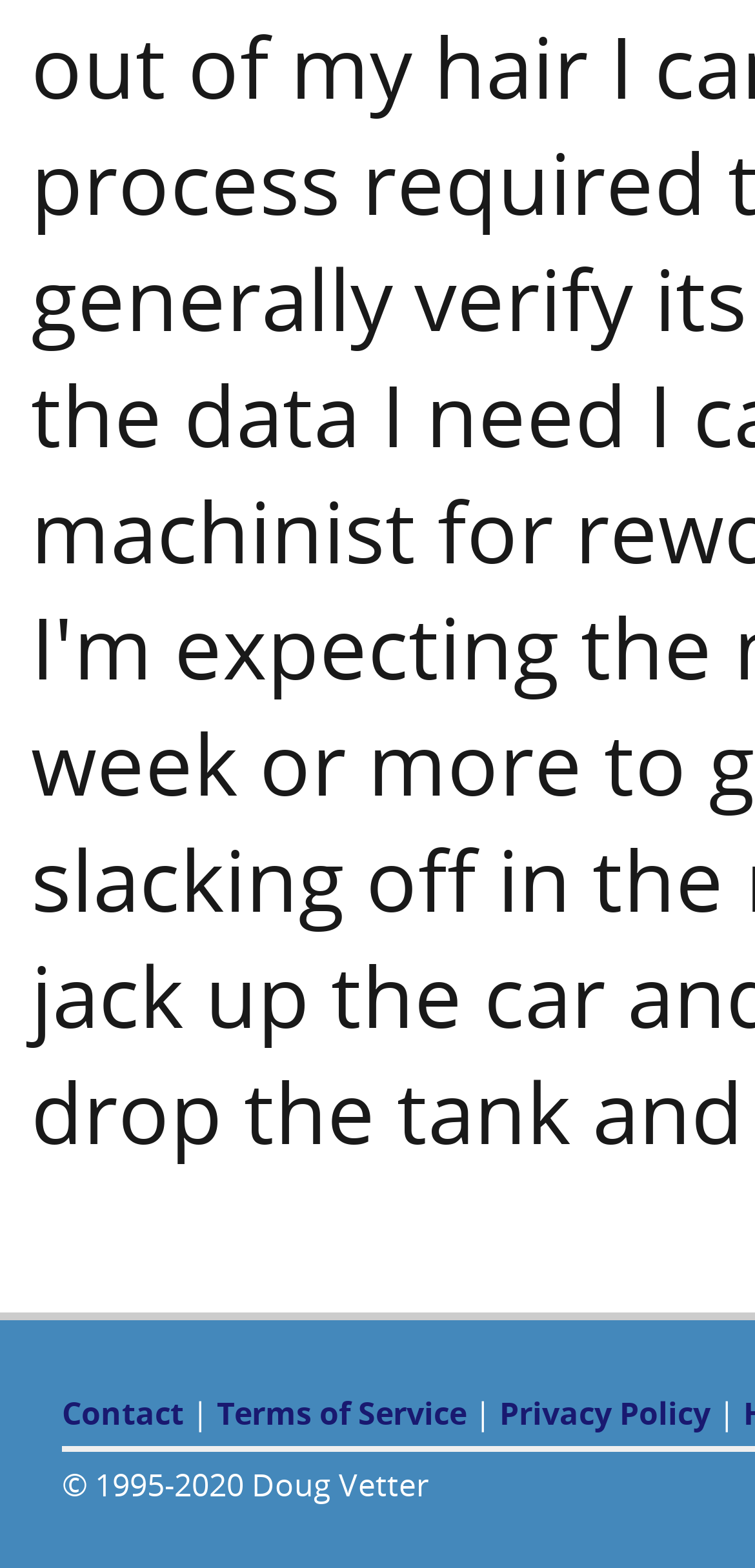Bounding box coordinates are given in the format (top-left x, top-left y, bottom-right x, bottom-right y). All values should be floating point numbers between 0 and 1. Provide the bounding box coordinate for the UI element described as: Contact

[0.082, 0.887, 0.244, 0.914]